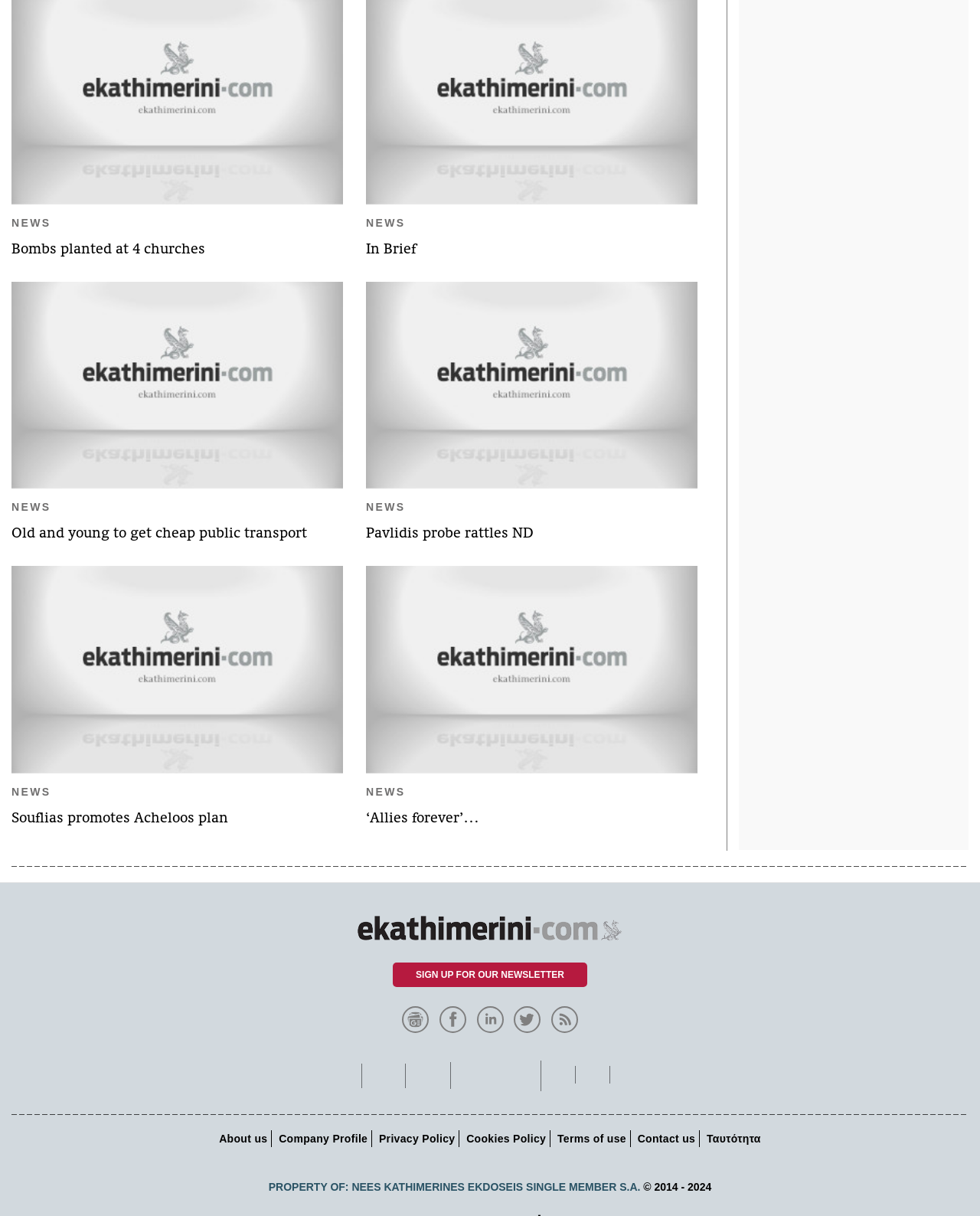Find the bounding box coordinates of the element to click in order to complete this instruction: "Visit eKathimerini.com on Facebook". The bounding box coordinates must be four float numbers between 0 and 1, denoted as [left, top, right, bottom].

[0.448, 0.832, 0.479, 0.842]